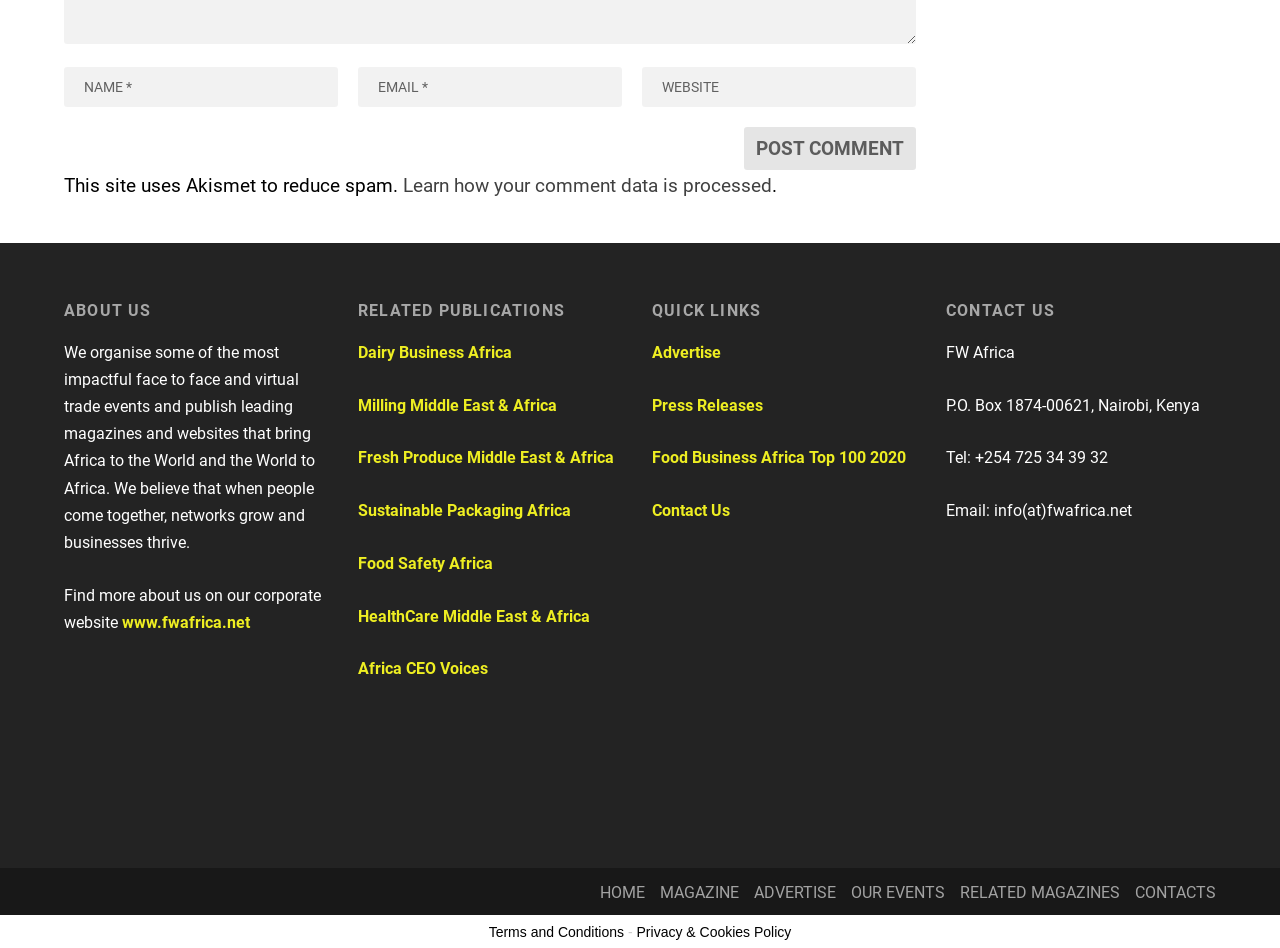What is the company's name?
Based on the visual, give a brief answer using one word or a short phrase.

FW Africa